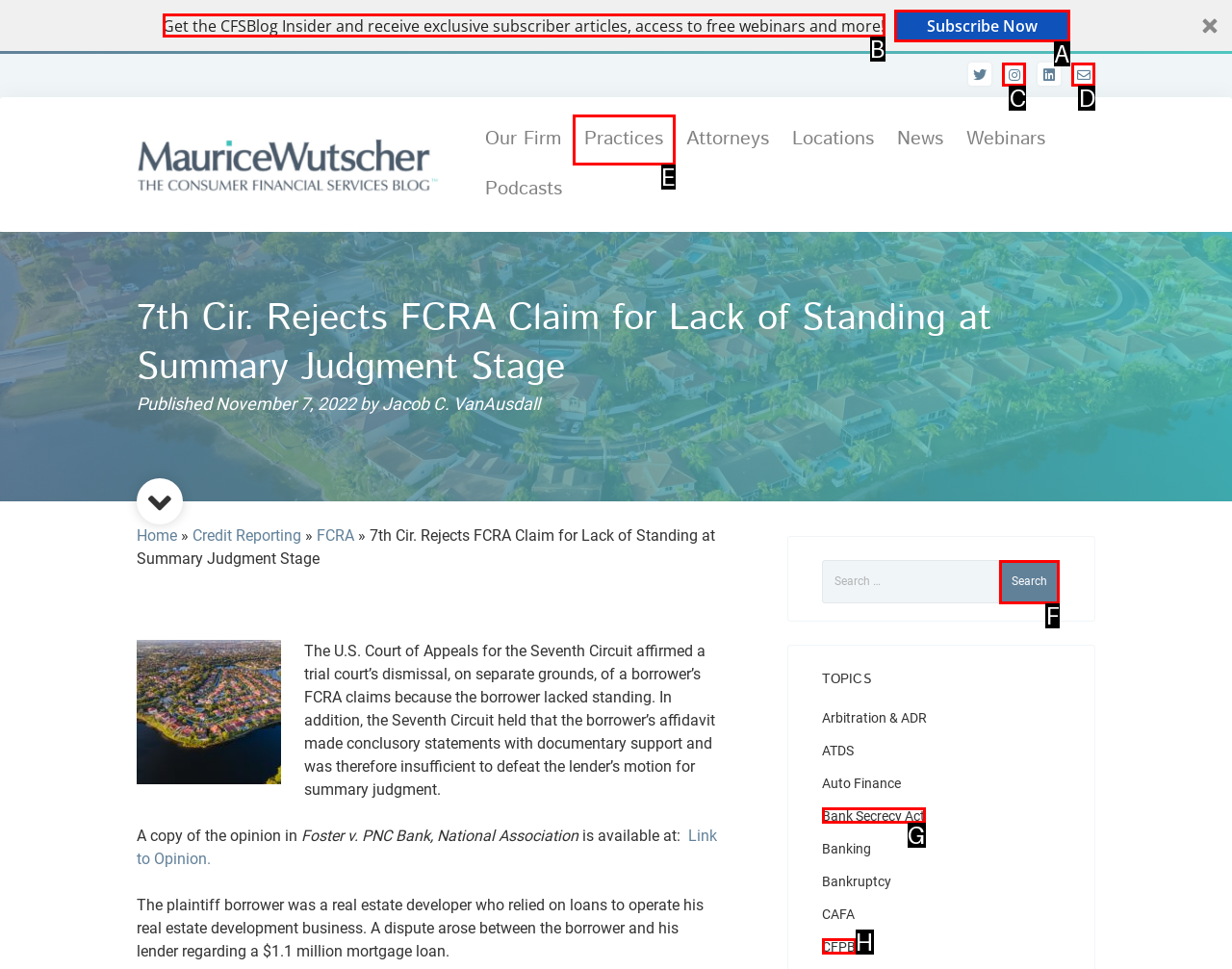Given the task: Search for a topic, tell me which HTML element to click on.
Answer with the letter of the correct option from the given choices.

F